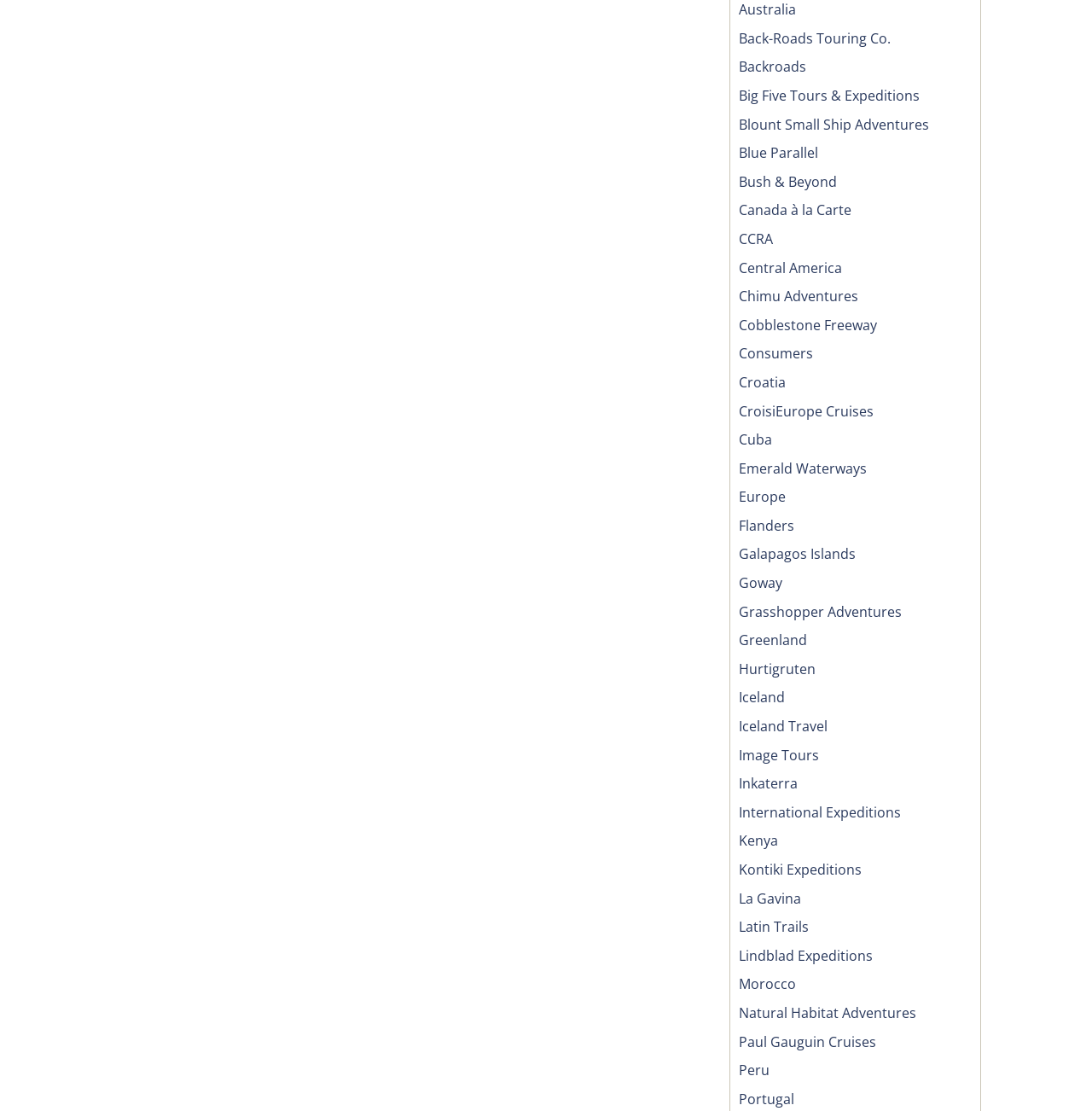Find the bounding box coordinates for the UI element whose description is: "Chimu Adventures". The coordinates should be four float numbers between 0 and 1, in the format [left, top, right, bottom].

[0.677, 0.258, 0.786, 0.275]